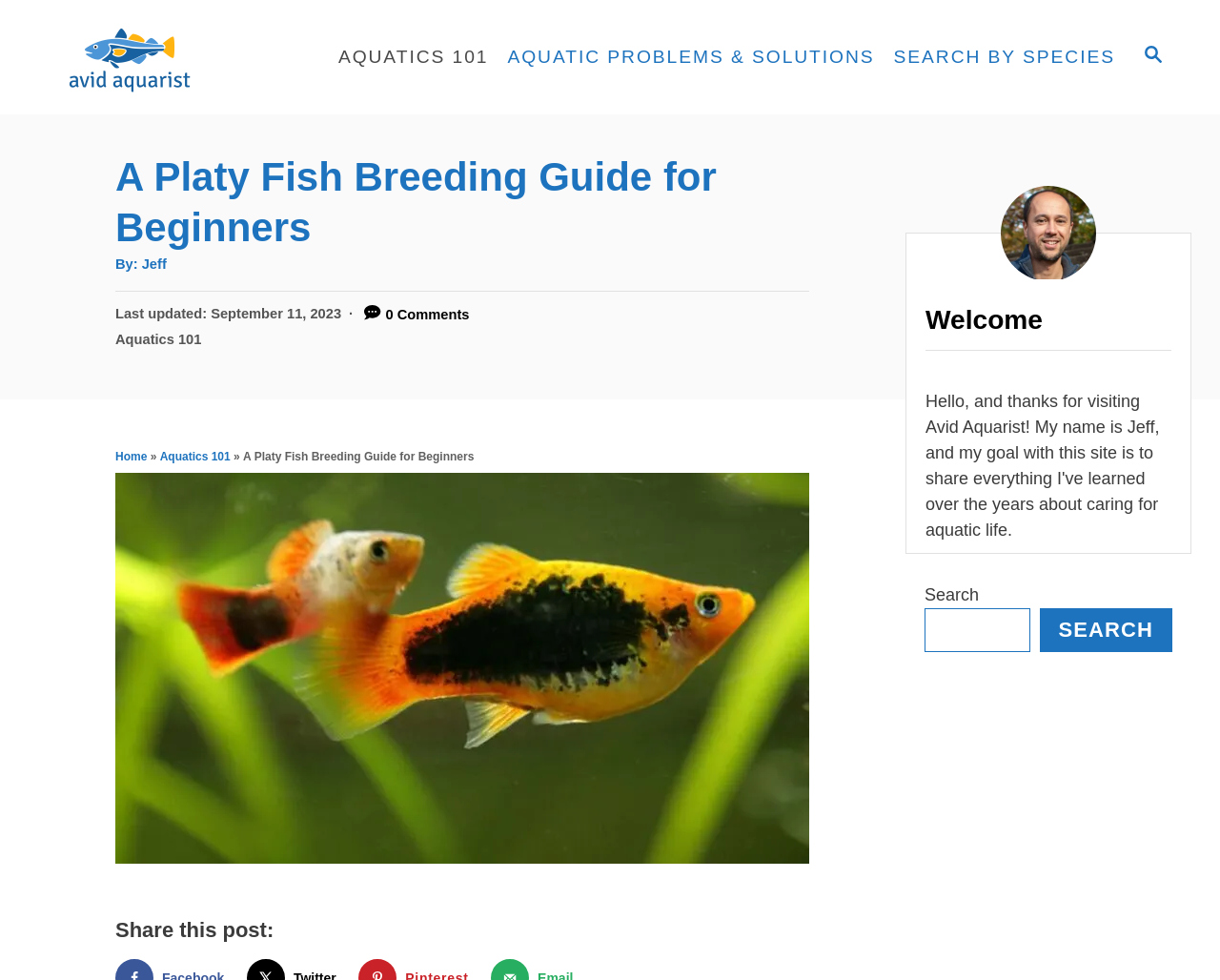What is the category of the webpage?
Analyze the screenshot and provide a detailed answer to the question.

The category of the webpage is Aquatics 101 because the webpage contains a link 'Aquatics 101' under the text 'Categories' which indicates that the webpage belongs to the category of Aquatics 101.